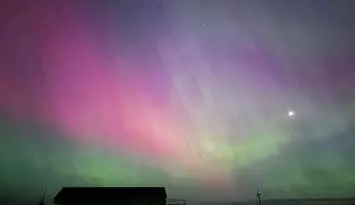Give a one-word or one-phrase response to the question:
What is the location where the image was taken?

Southern Ontario